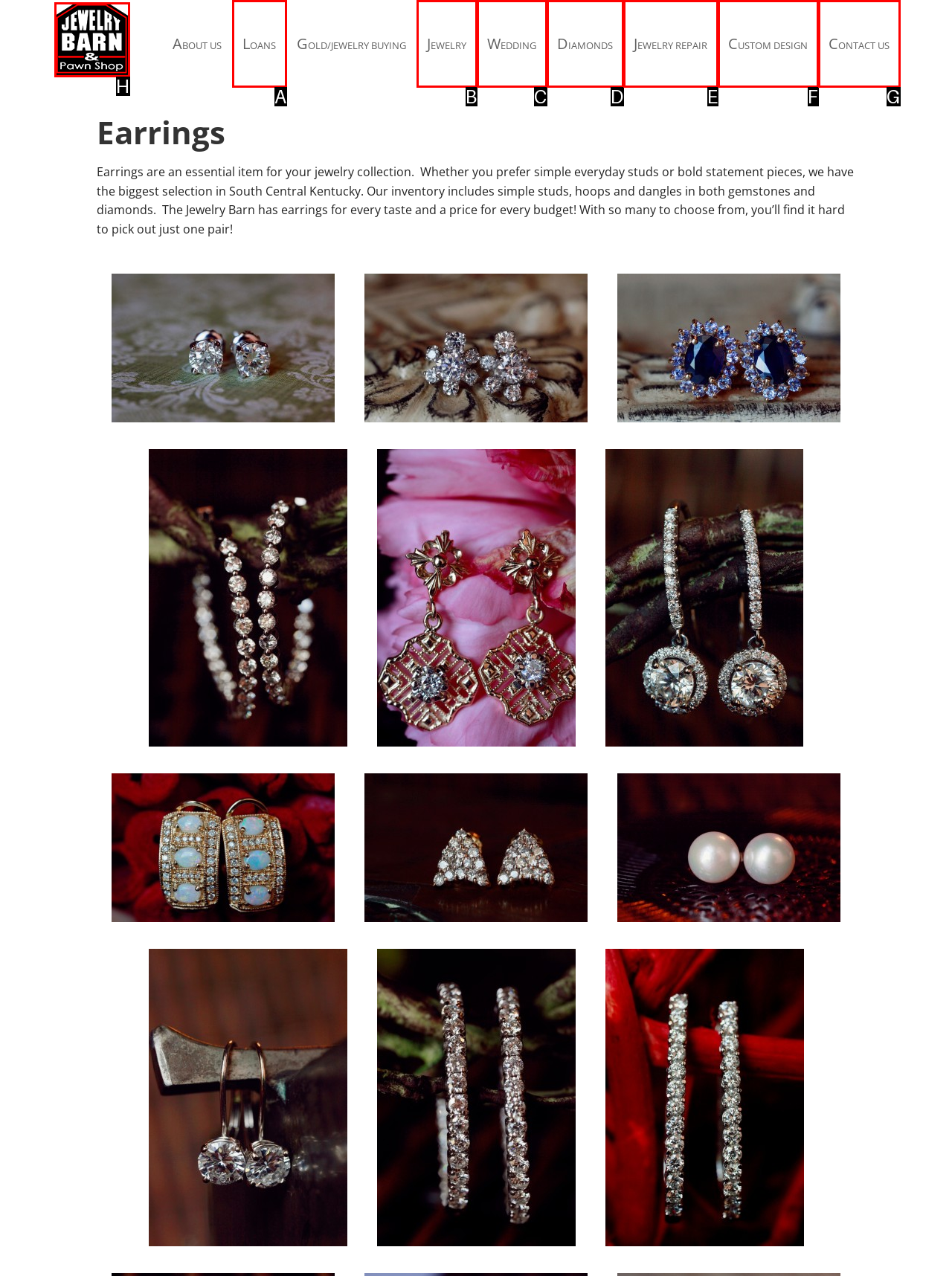Select the option that matches the description: Jewelry Barn and Pawn Shop. Answer with the letter of the correct option directly.

H